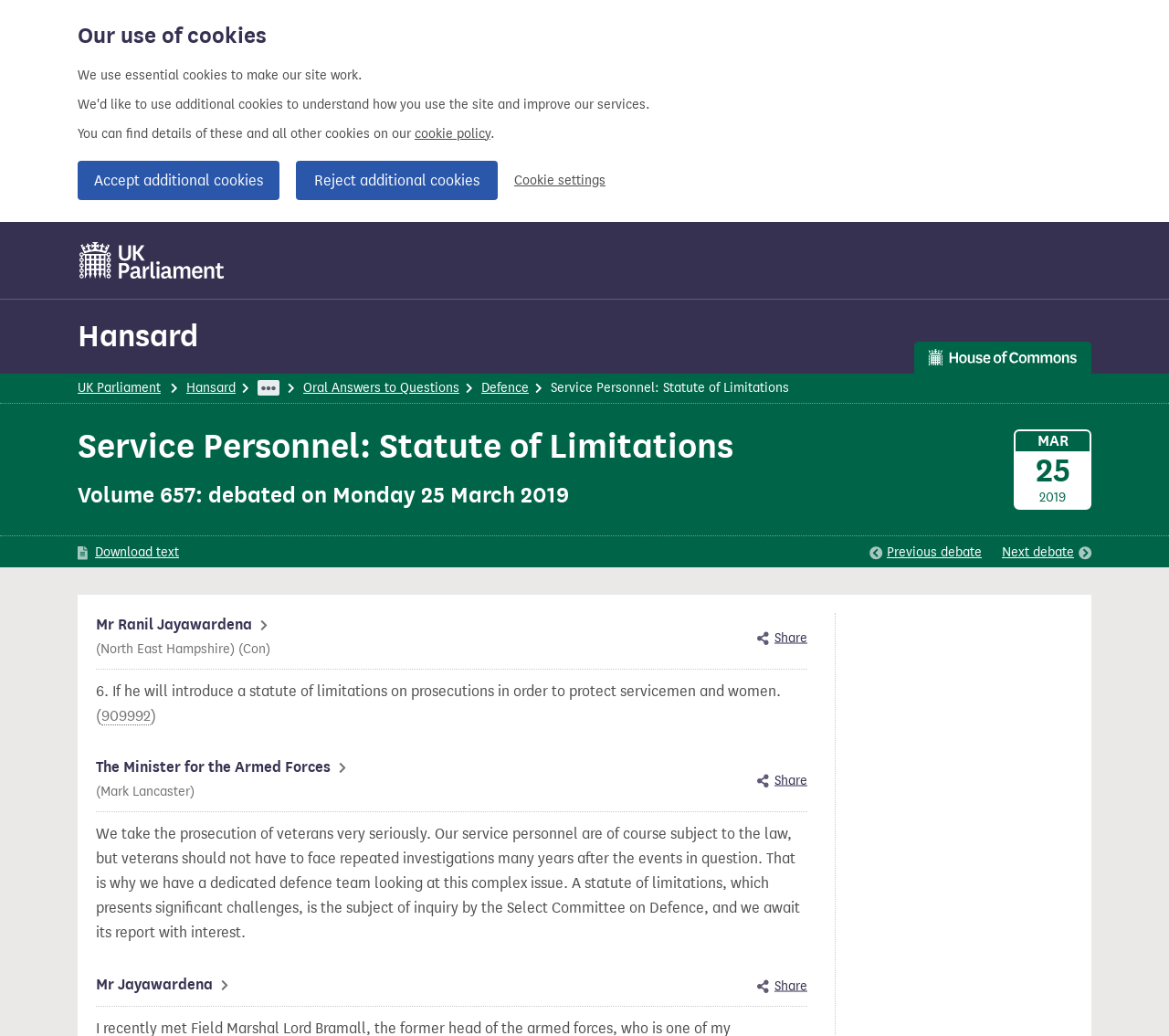Please locate the bounding box coordinates of the element that needs to be clicked to achieve the following instruction: "View previous debate". The coordinates should be four float numbers between 0 and 1, i.e., [left, top, right, bottom].

[0.744, 0.523, 0.84, 0.543]